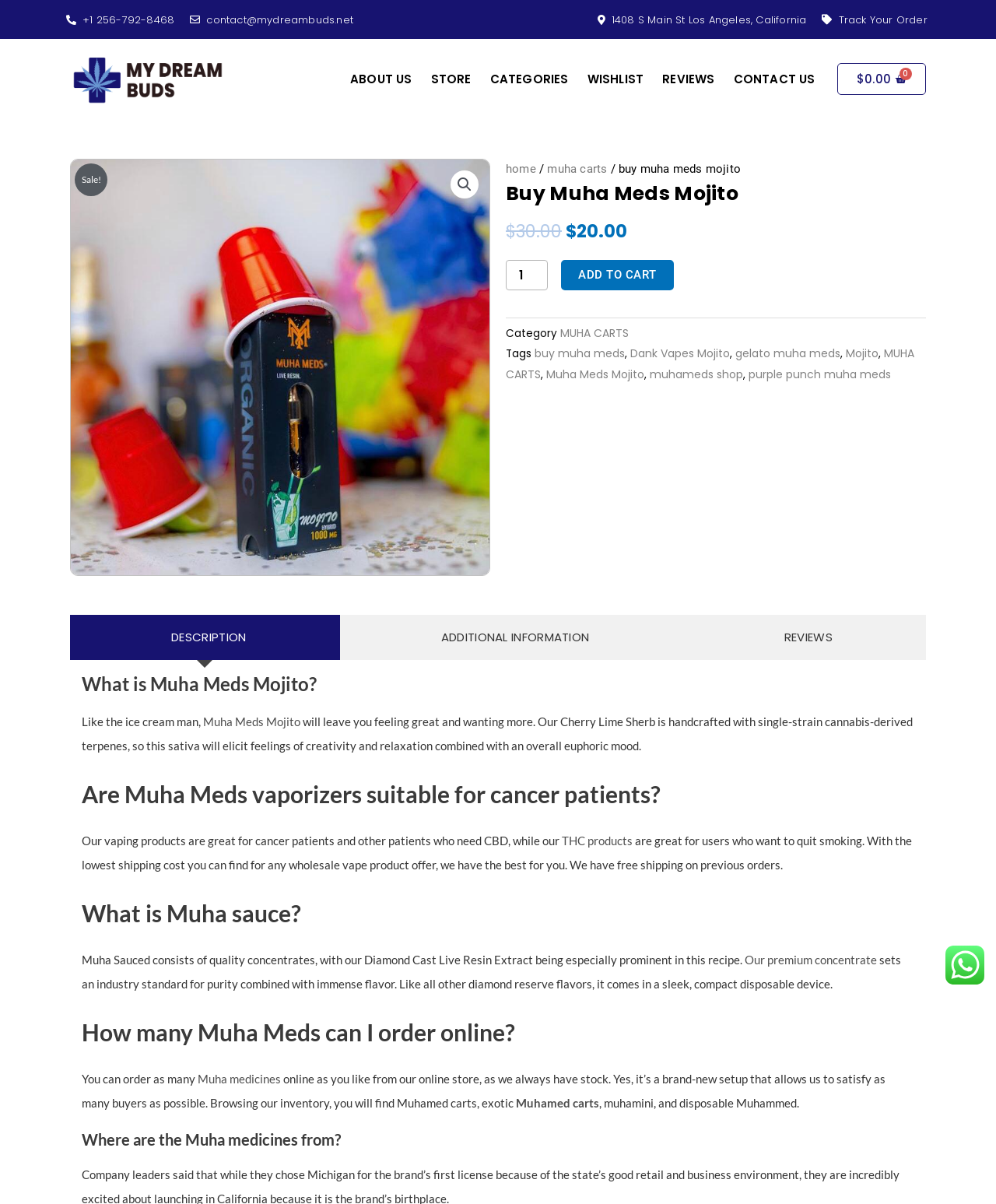Write an extensive caption that covers every aspect of the webpage.

This webpage is about Muha Meds Mojito, a cannabis-derived product. At the top, there is a navigation bar with links to "ABOUT US", "STORE", "CATEGORIES", "WISHLIST", "REVIEWS", and "CONTACT US". Below the navigation bar, there is a breadcrumb navigation showing the current page's location. 

On the left side, there is a contact information section with a phone number, email address, and a physical address. Next to it, there is a search bar with a magnifying glass icon. 

The main content area is divided into two sections. The left section displays an image of Muha Meds Mojito, and below it, there is a product description section with original and current prices, a quantity selector, and an "ADD TO CART" button. 

The right section has a tab list with three tabs: "DESCRIPTION", "ADDITIONAL INFORMATION", and "REVIEWS". The "DESCRIPTION" tab is currently selected and displays a detailed description of Muha Meds Mojito, including its effects, ingredients, and benefits. The description is divided into four sections with headings: "What is Muha Meds Mojito?", "Are Muha Meds vaporizers suitable for cancer patients?", "What is Muha sauce?", and "How many Muha Meds can I order online?".

At the bottom of the page, there is a small image, but its content is not specified.